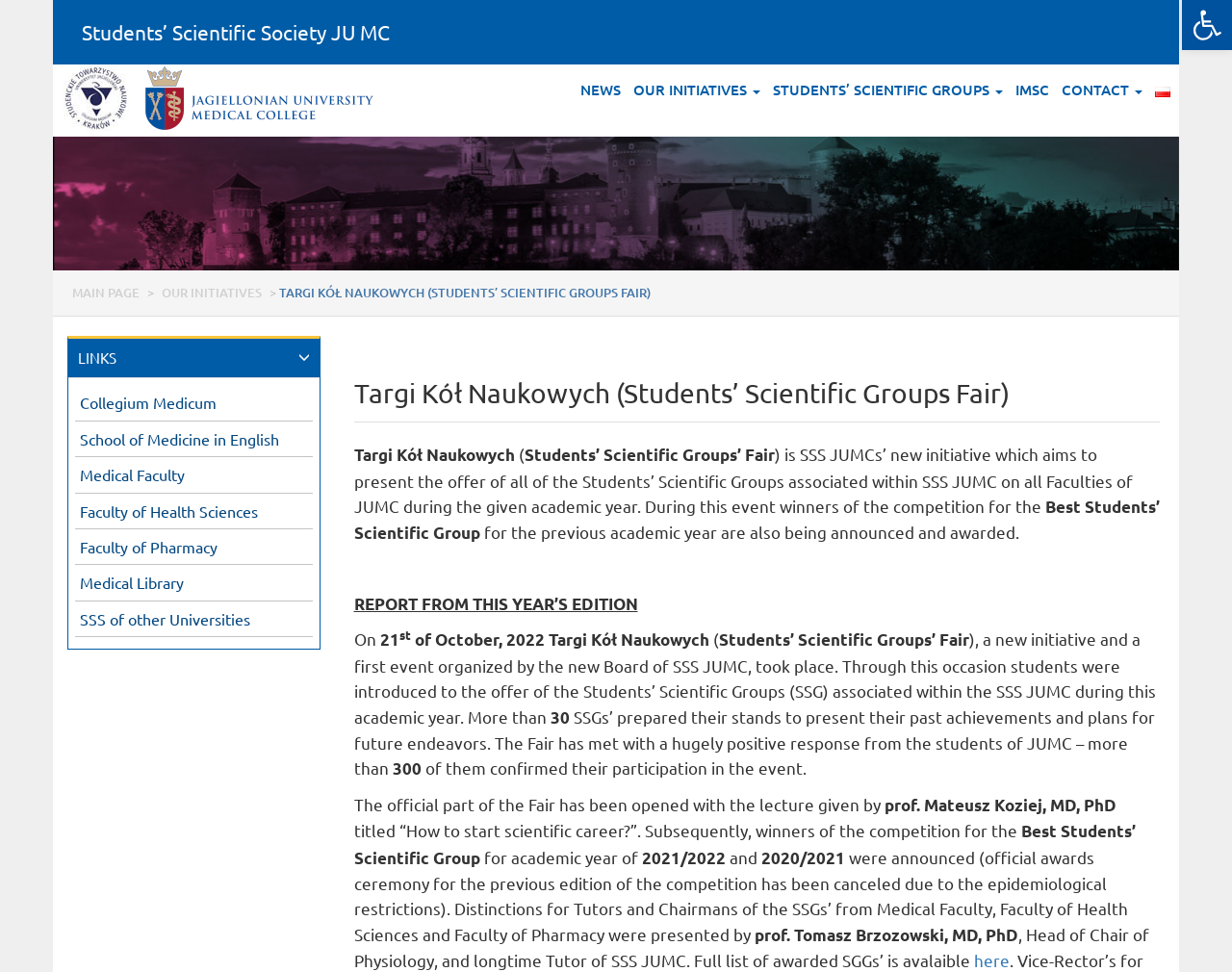Who gave a lecture at the official part of the Fair?
Respond to the question with a well-detailed and thorough answer.

The webpage states that the official part of the Fair was opened with a lecture given by prof. Mateusz Koziej, MD, PhD. The title of the lecture was 'How to start scientific career?'.